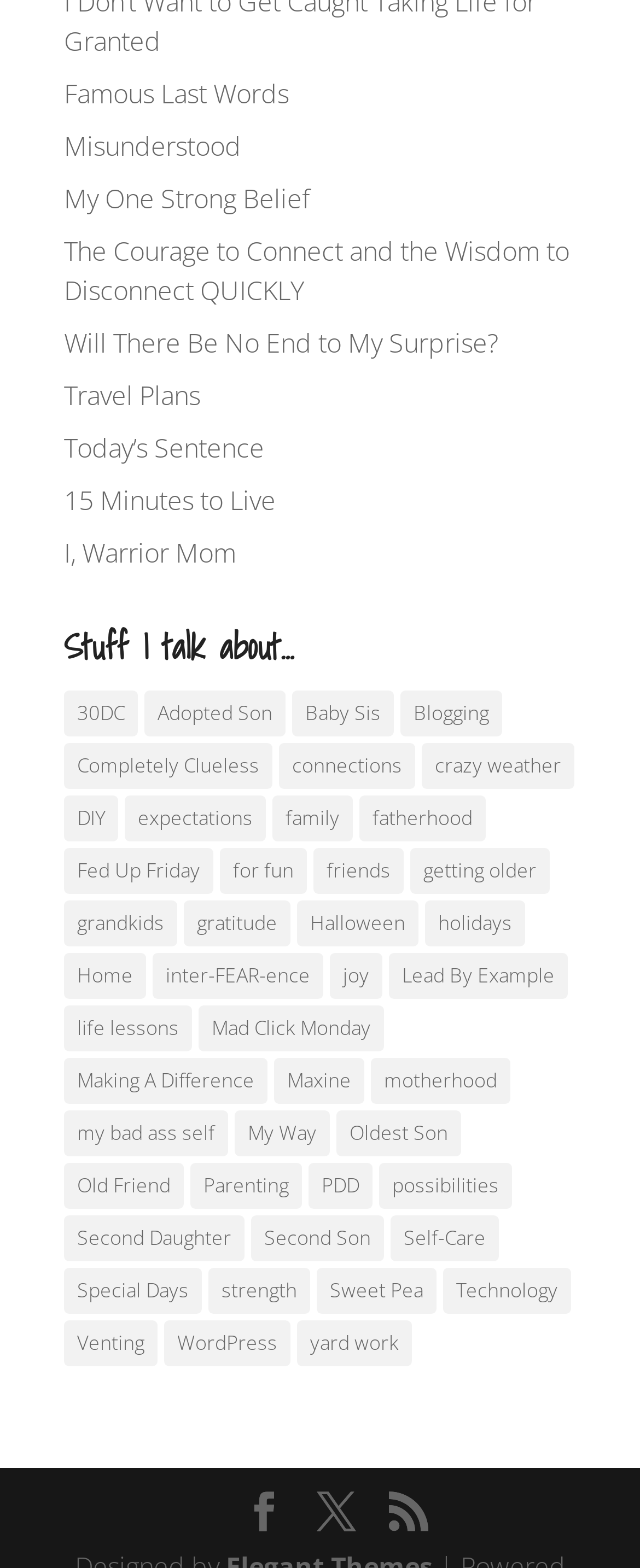What is the first category listed on the webpage?
Using the visual information, respond with a single word or phrase.

Famous Last Words